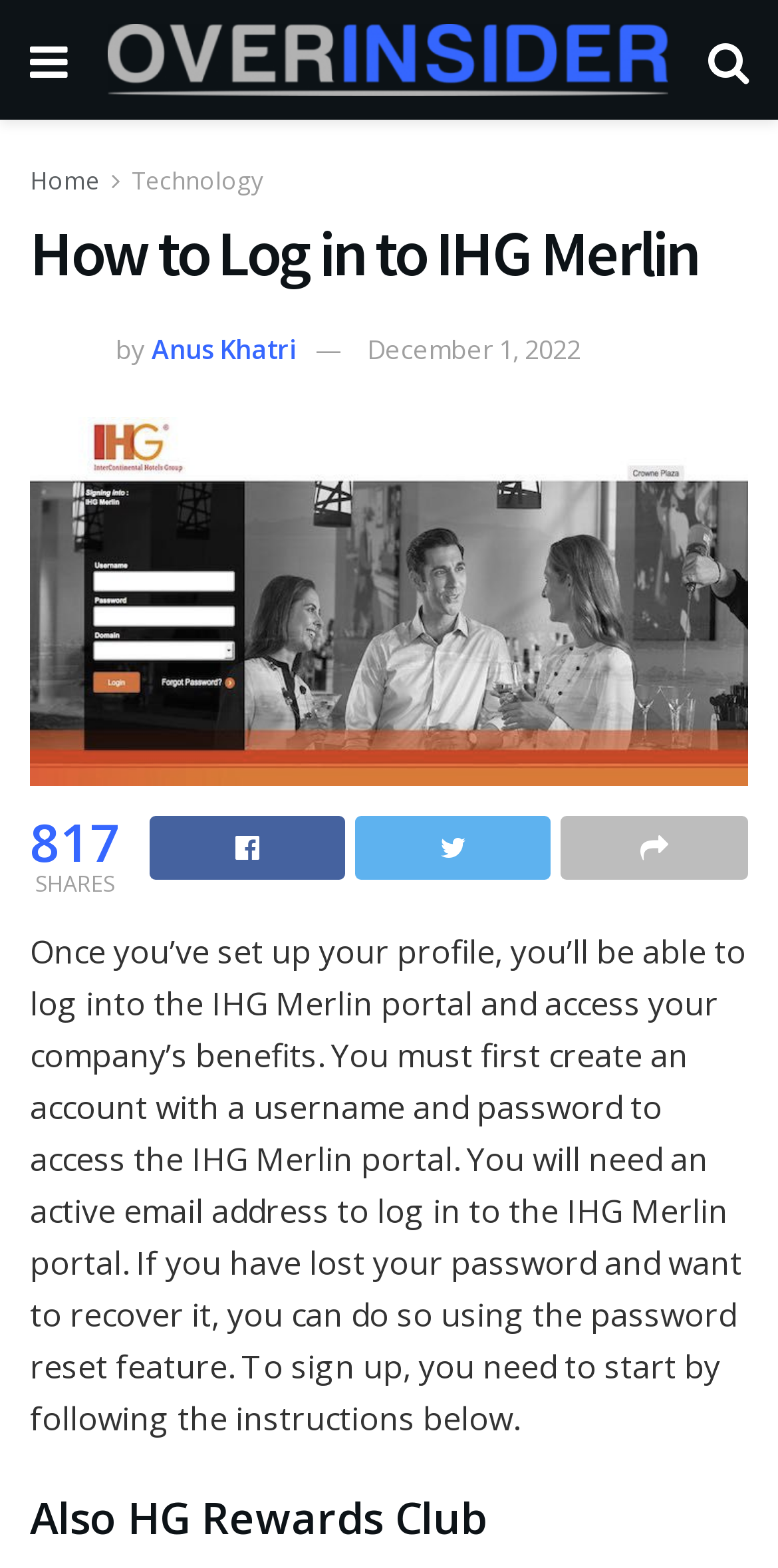Please find and generate the text of the main heading on the webpage.

How to Log in to IHG Merlin